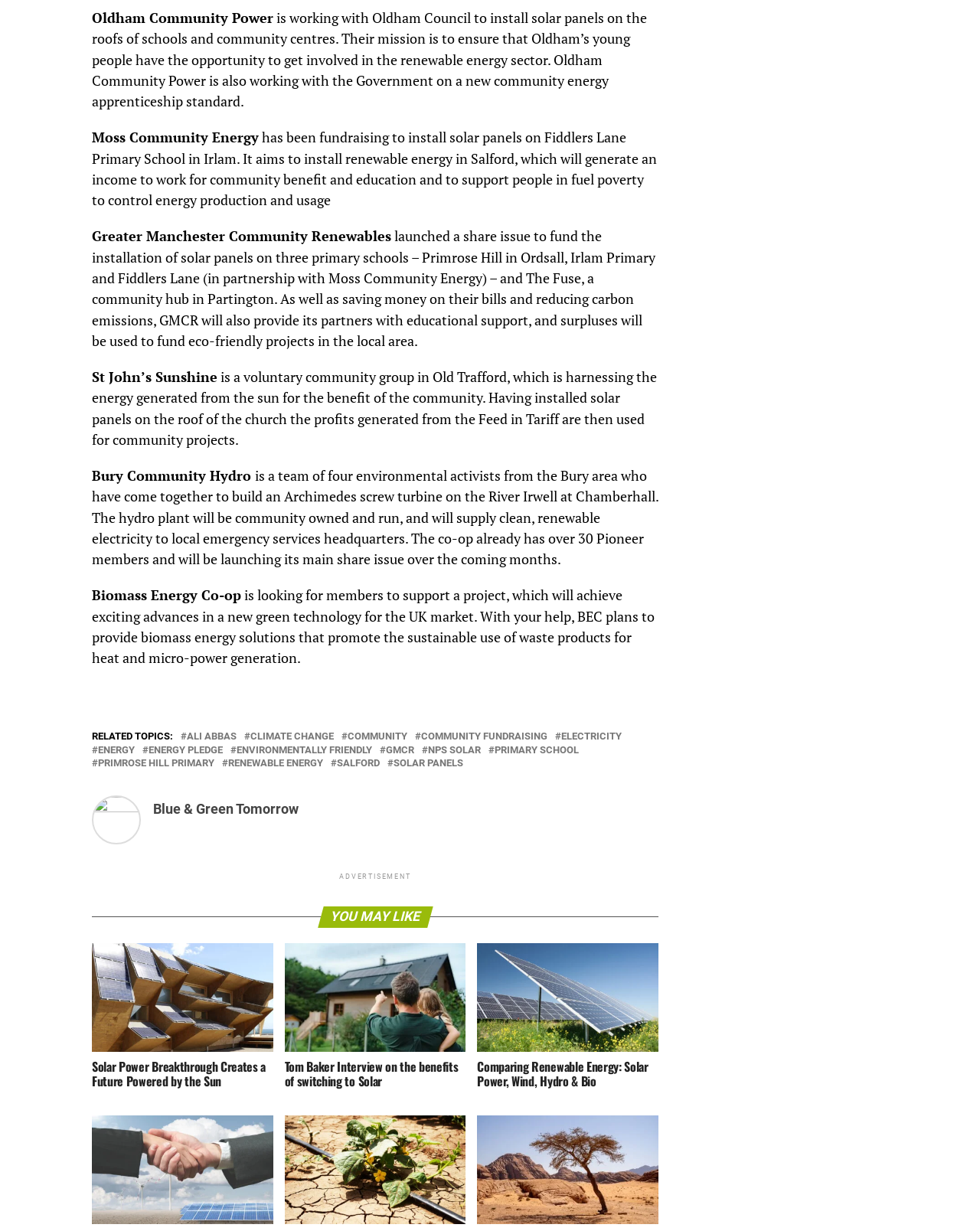Find and specify the bounding box coordinates that correspond to the clickable region for the instruction: "Click on 'RELATED TOPICS:' link".

[0.094, 0.593, 0.177, 0.602]